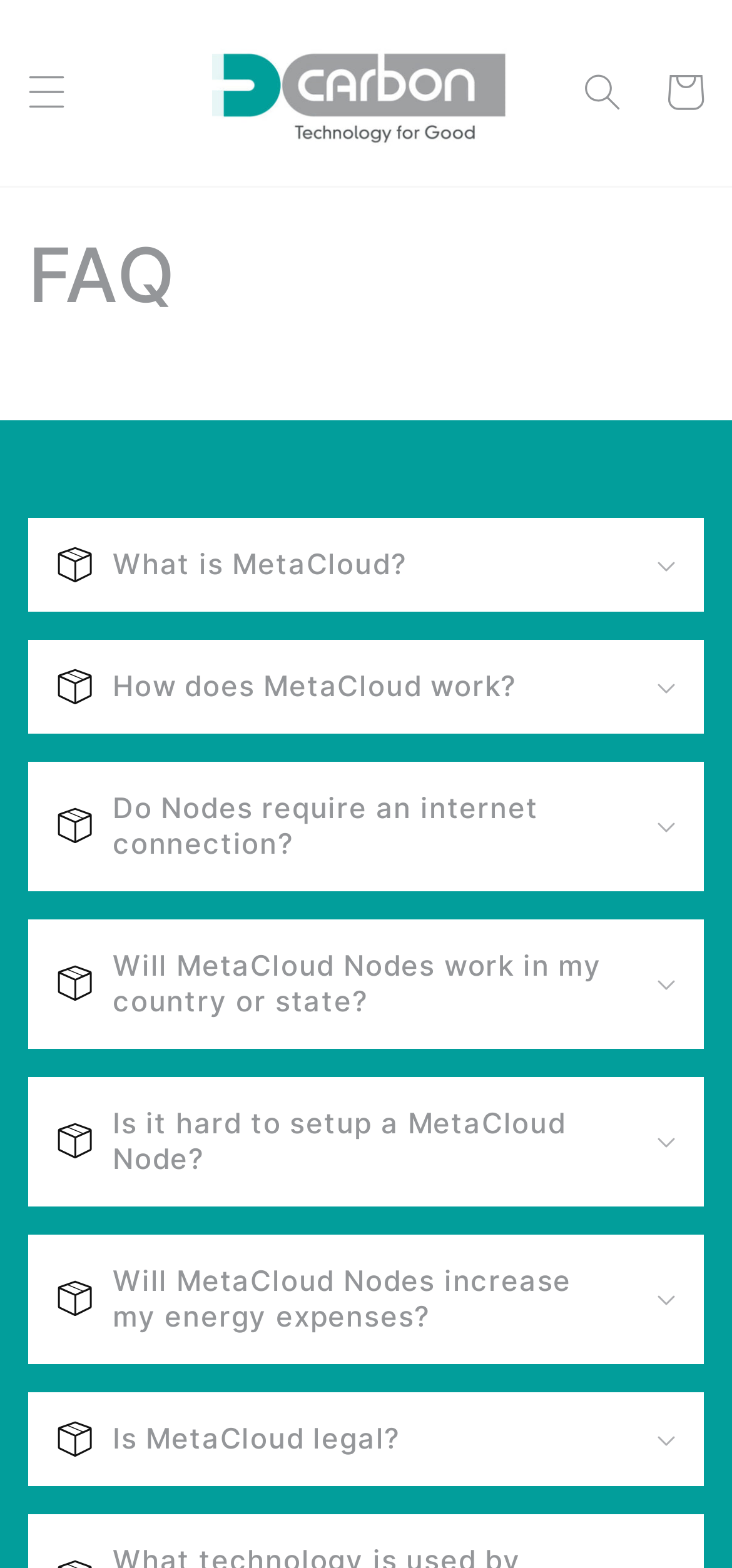Provide a single word or phrase answer to the question: 
How many collapsible content sections are there?

6